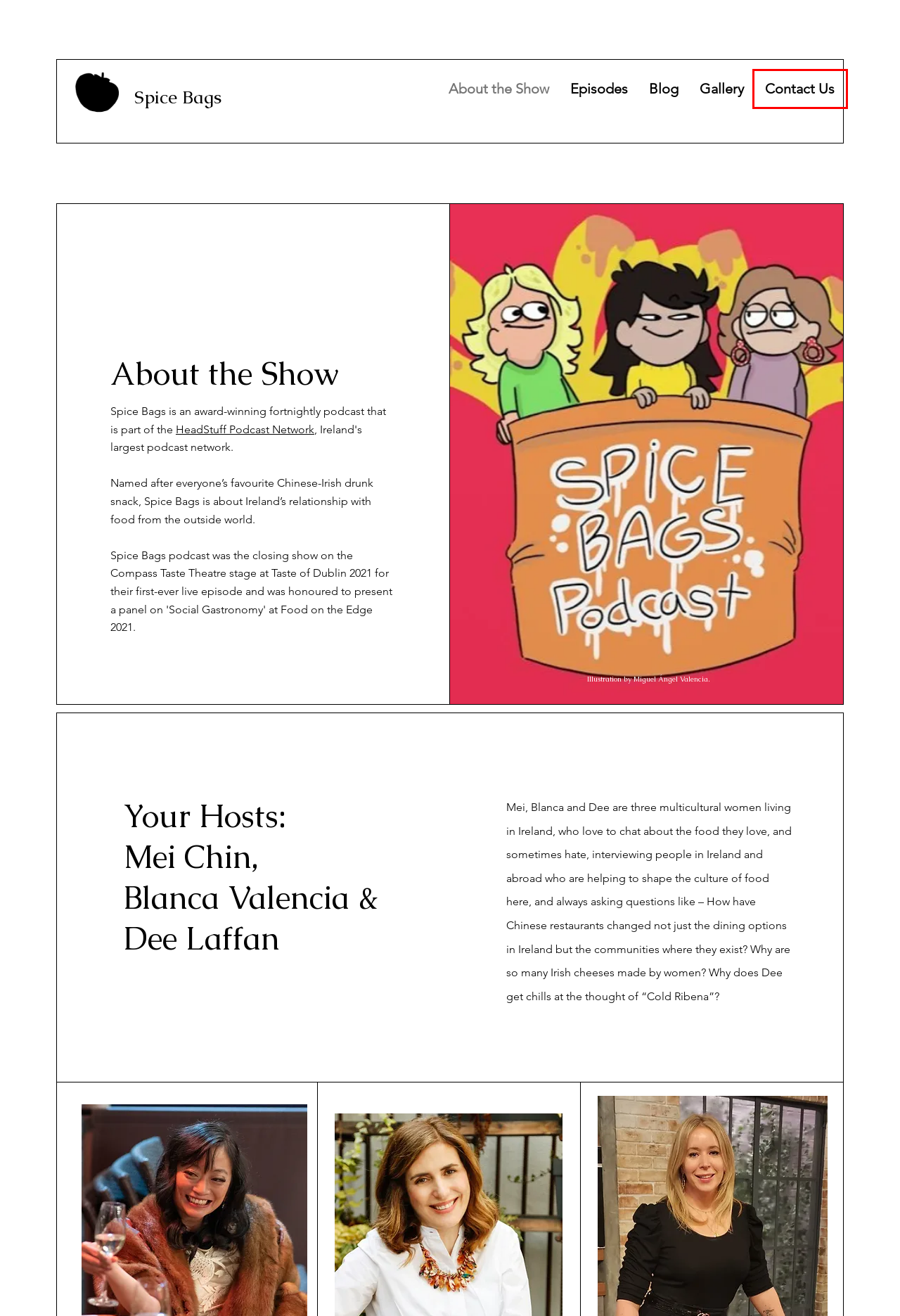You have a screenshot showing a webpage with a red bounding box highlighting an element. Choose the webpage description that best fits the new webpage after clicking the highlighted element. The descriptions are:
A. Home | Spice Bags Podcast
B. Gallery | Spice Bags Podcast
C. Blas na hEireann Irish Food Awards - Food Producers Ireland
D. Episodes | Spice Bags Podcast
E. The Big Grill
F. Blog | Spice Bags Podcast
G. Virgin Media Player | Ireland AM - Lucy Foley
H. Website Builder - Create a Free Website Today | Wix.com

A